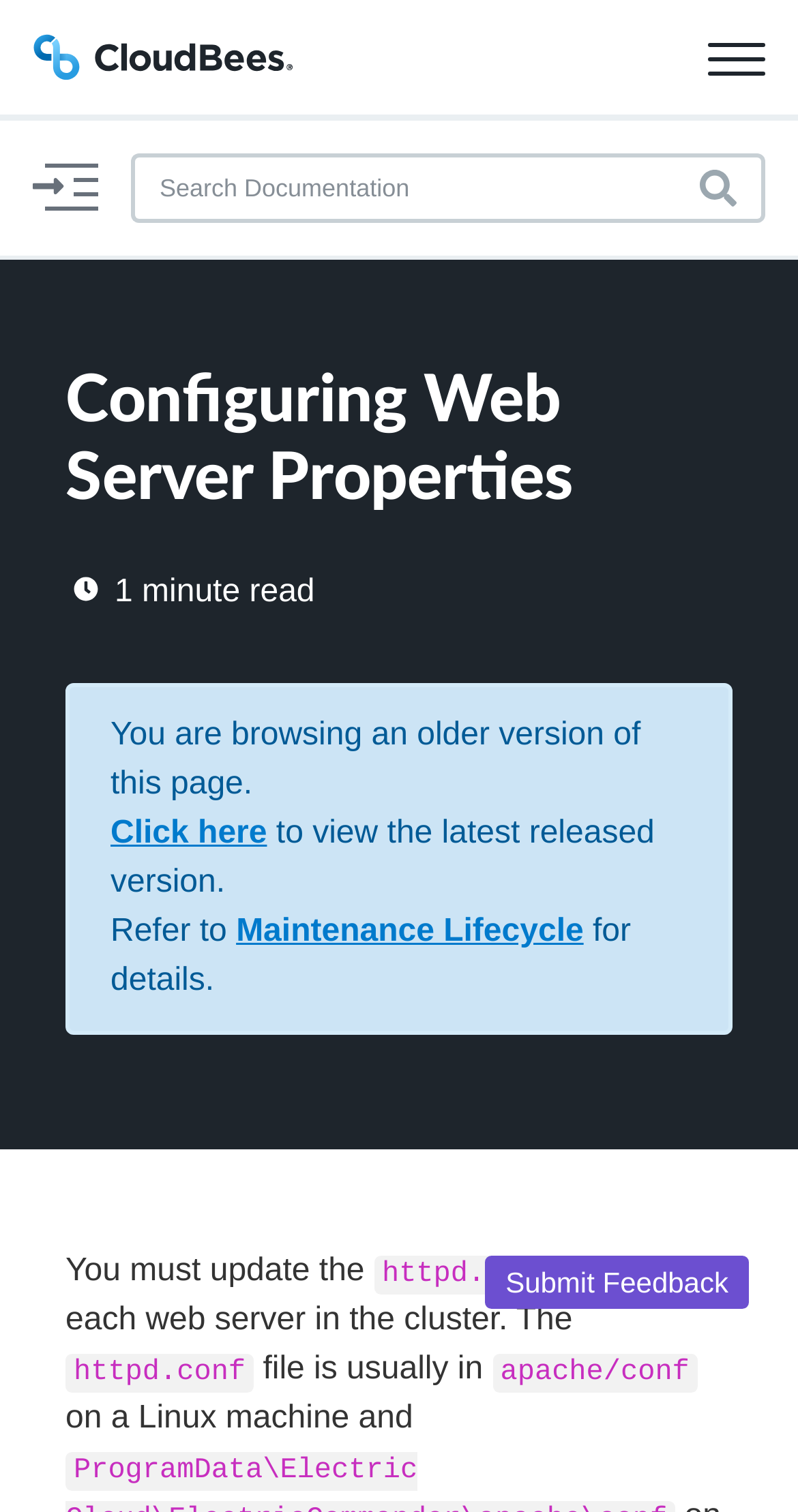Pinpoint the bounding box coordinates of the clickable element needed to complete the instruction: "Click on the Submit Feedback button". The coordinates should be provided as four float numbers between 0 and 1: [left, top, right, bottom].

[0.608, 0.83, 0.938, 0.866]